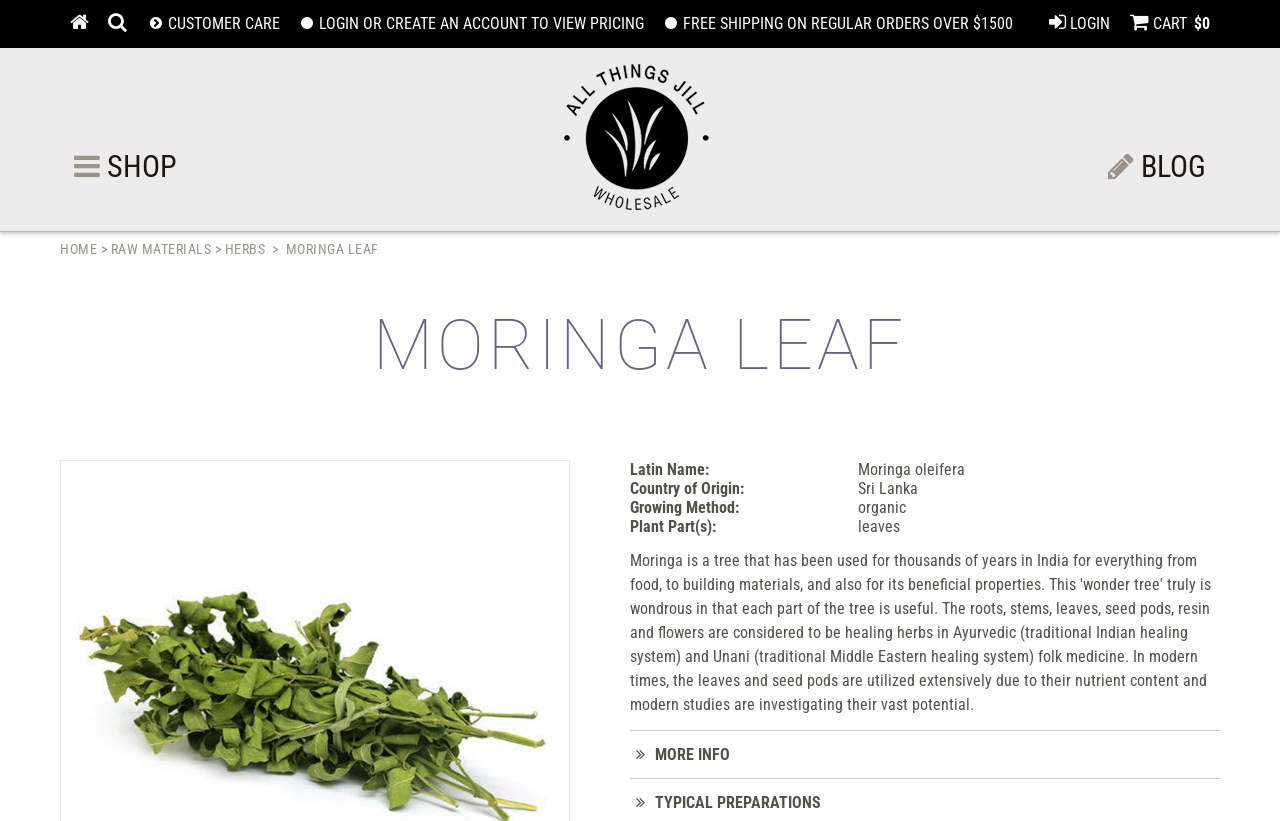Locate the bounding box coordinates of the clickable area needed to fulfill the instruction: "view RAW MATERIALS".

[0.086, 0.294, 0.165, 0.313]